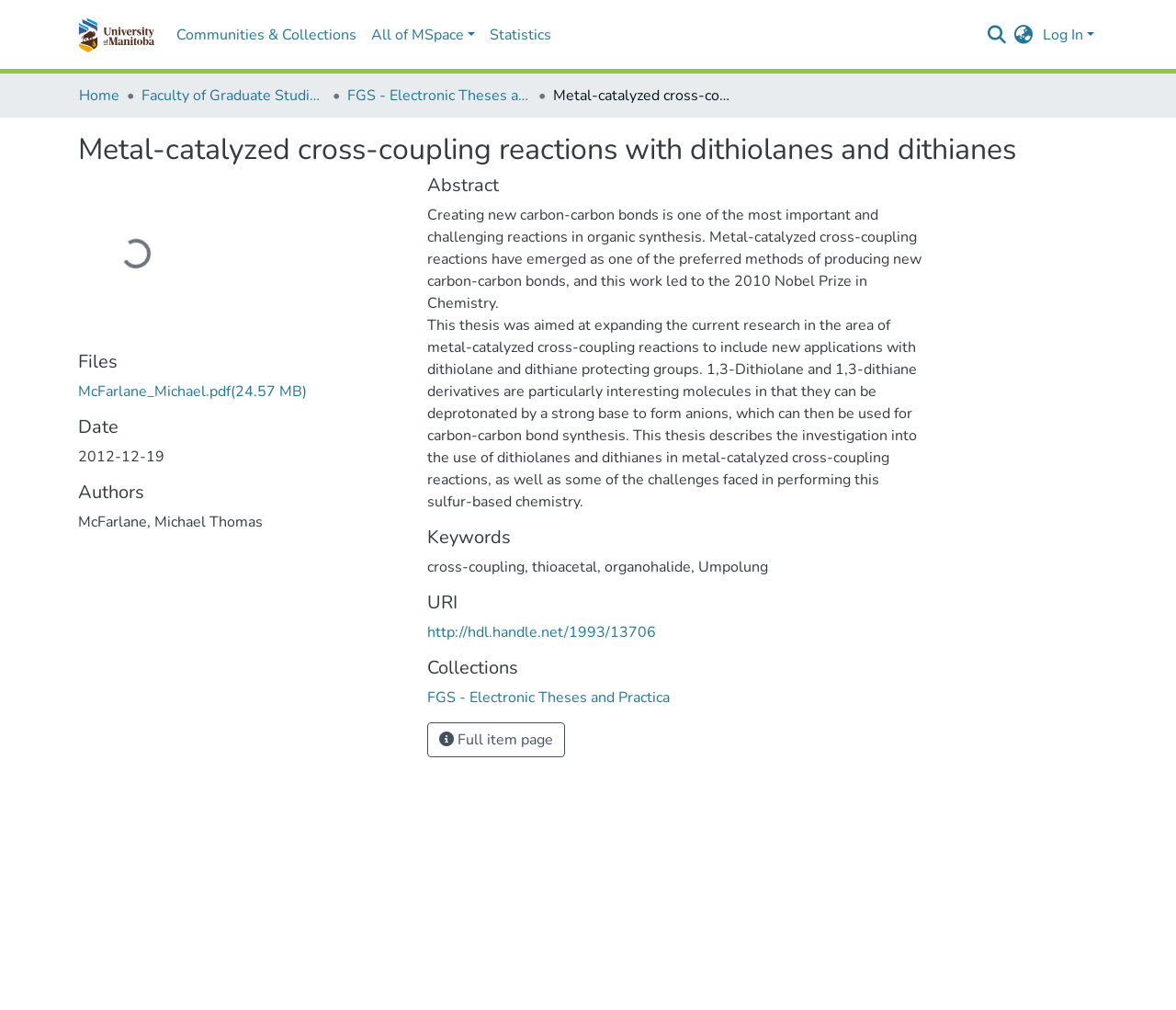Please identify the coordinates of the bounding box that should be clicked to fulfill this instruction: "Switch language".

[0.858, 0.024, 0.884, 0.045]